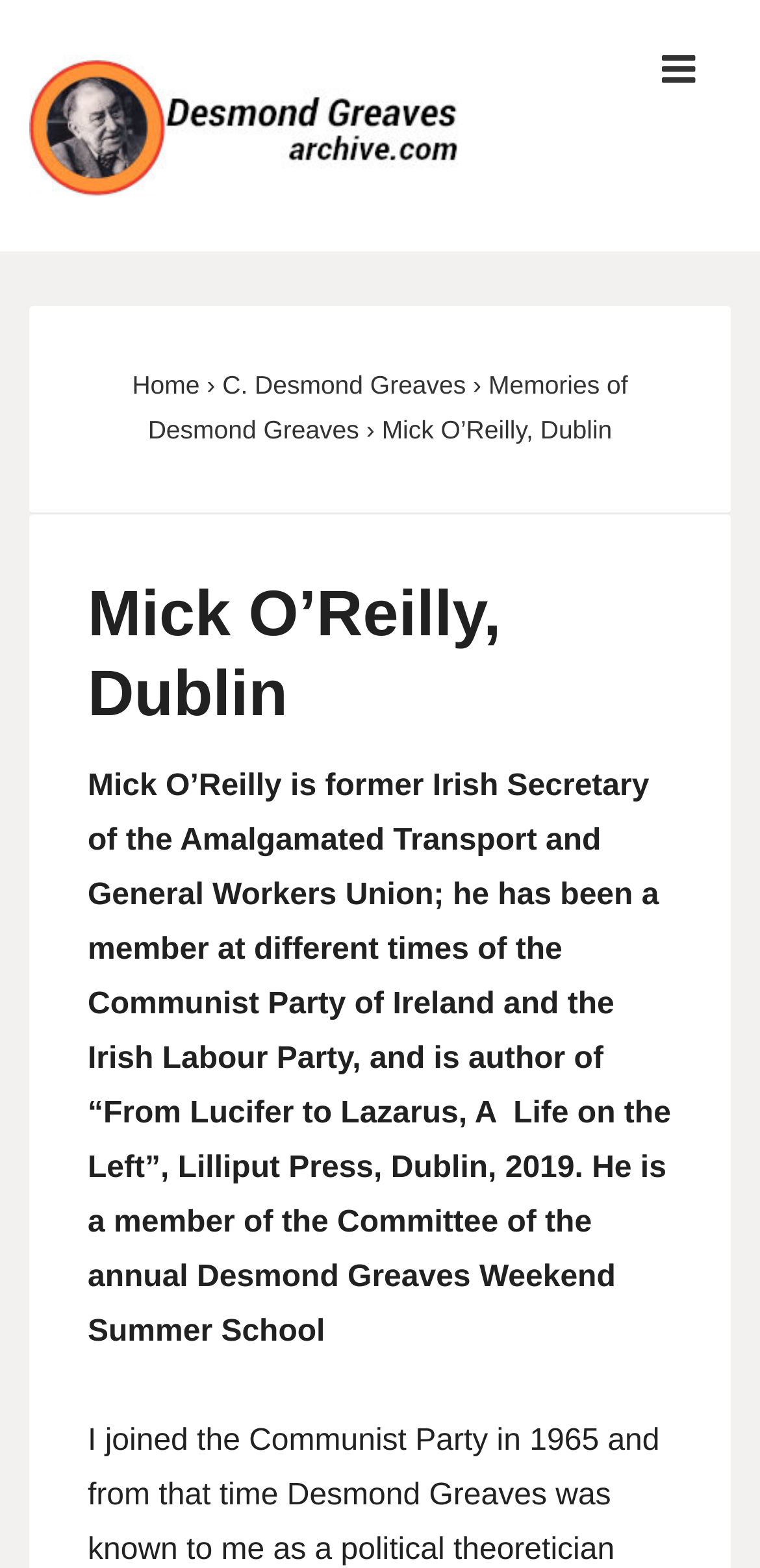Please reply to the following question using a single word or phrase: 
What is the name of the annual event mentioned on the webpage?

Desmond Greaves Weekend Summer School